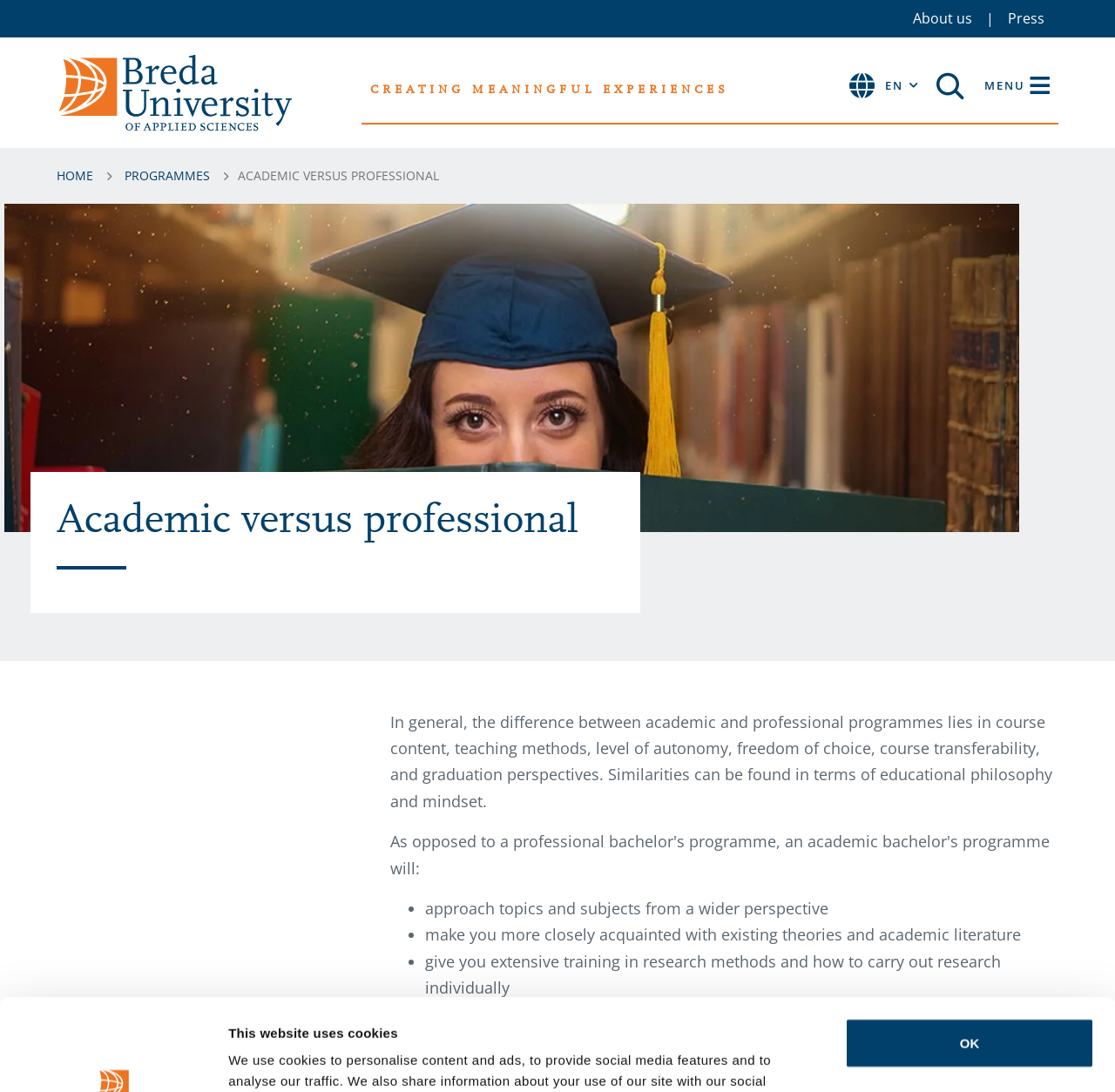Please find the bounding box for the following UI element description. Provide the coordinates in (top-left x, top-left y, bottom-right x, bottom-right y) format, with values between 0 and 1: Press

[0.891, 0.0, 0.949, 0.034]